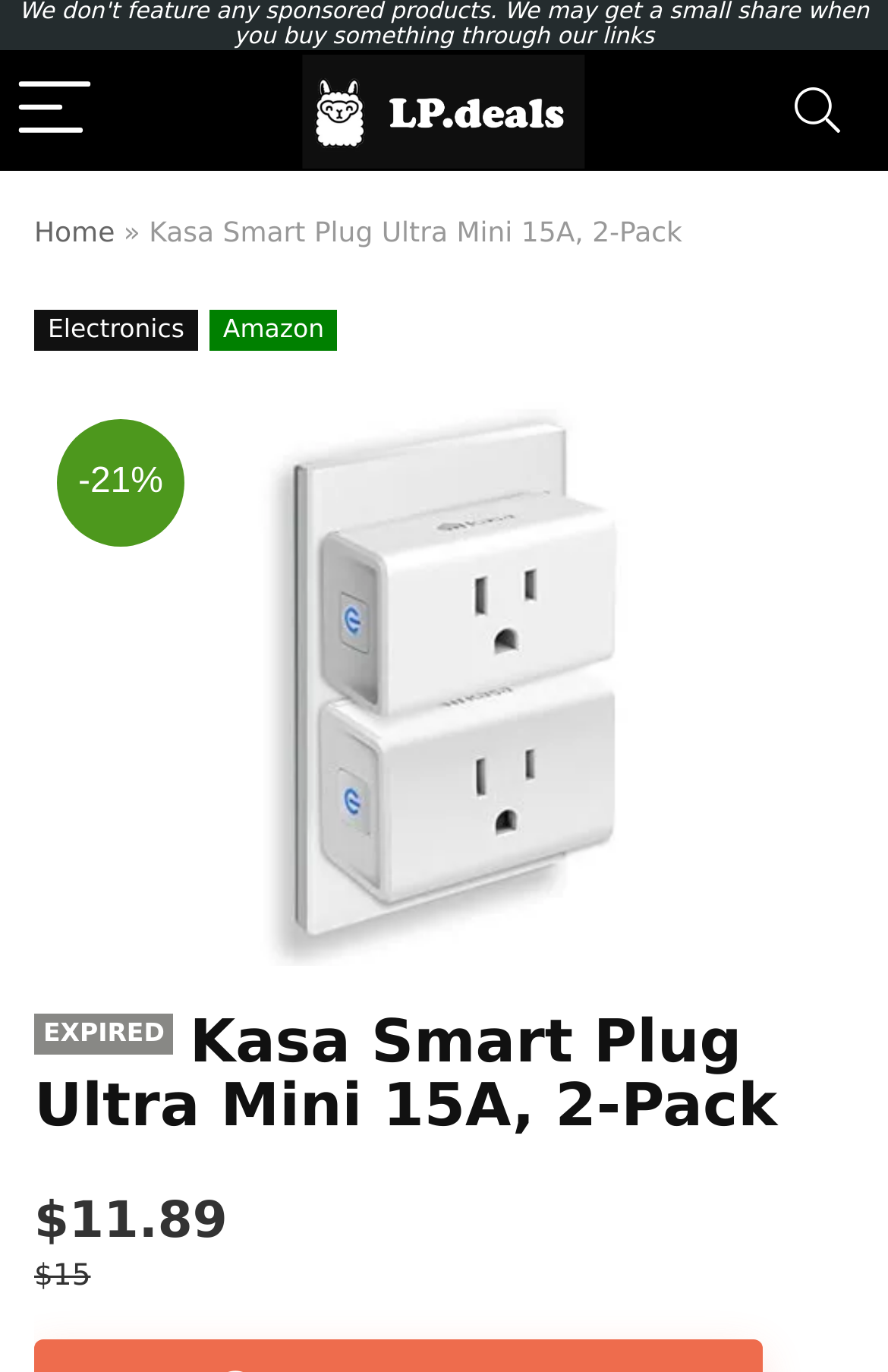What is the current price?
Look at the image and provide a short answer using one word or a phrase.

$11.89